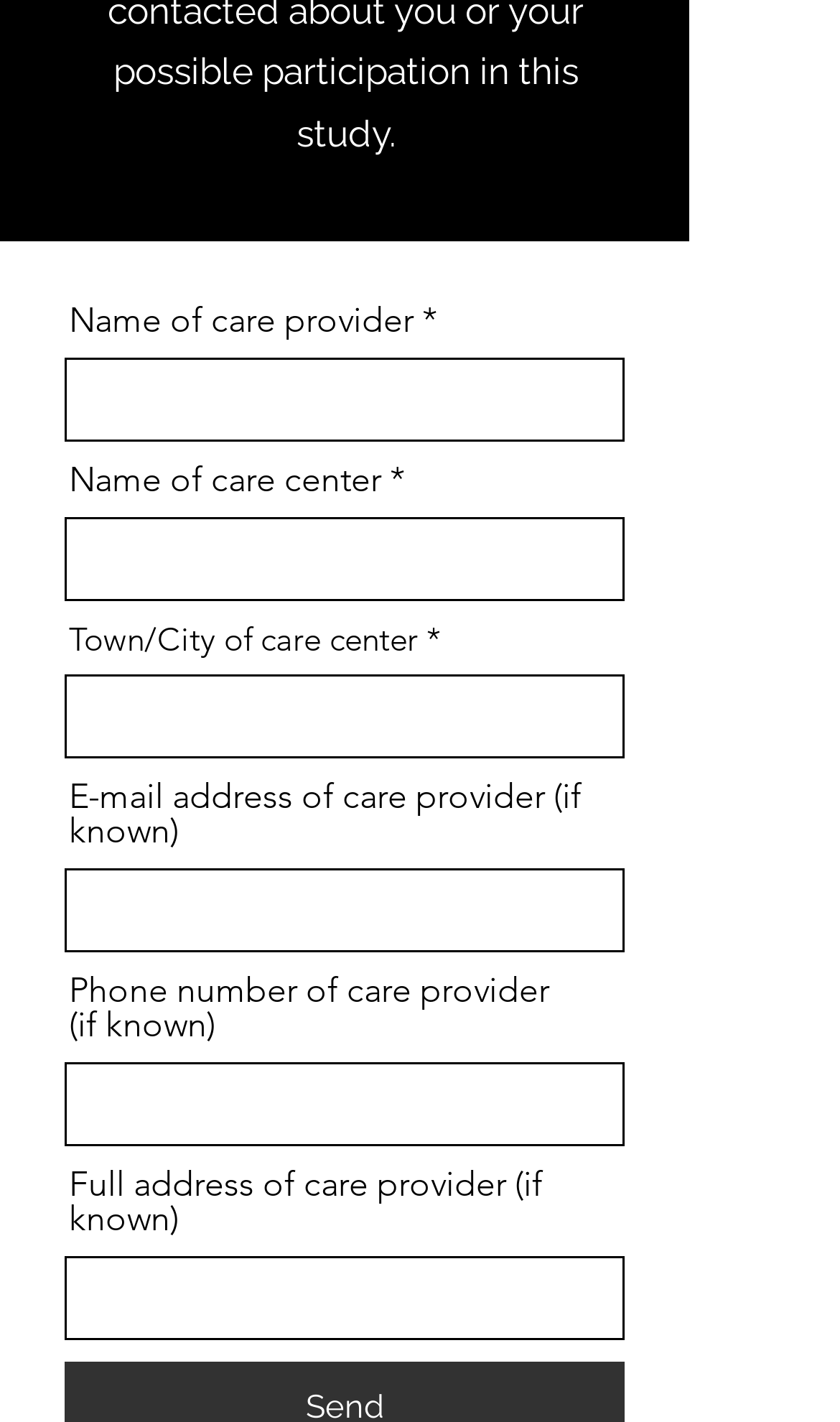What is the first field to fill in? Using the information from the screenshot, answer with a single word or phrase.

Name of care provider